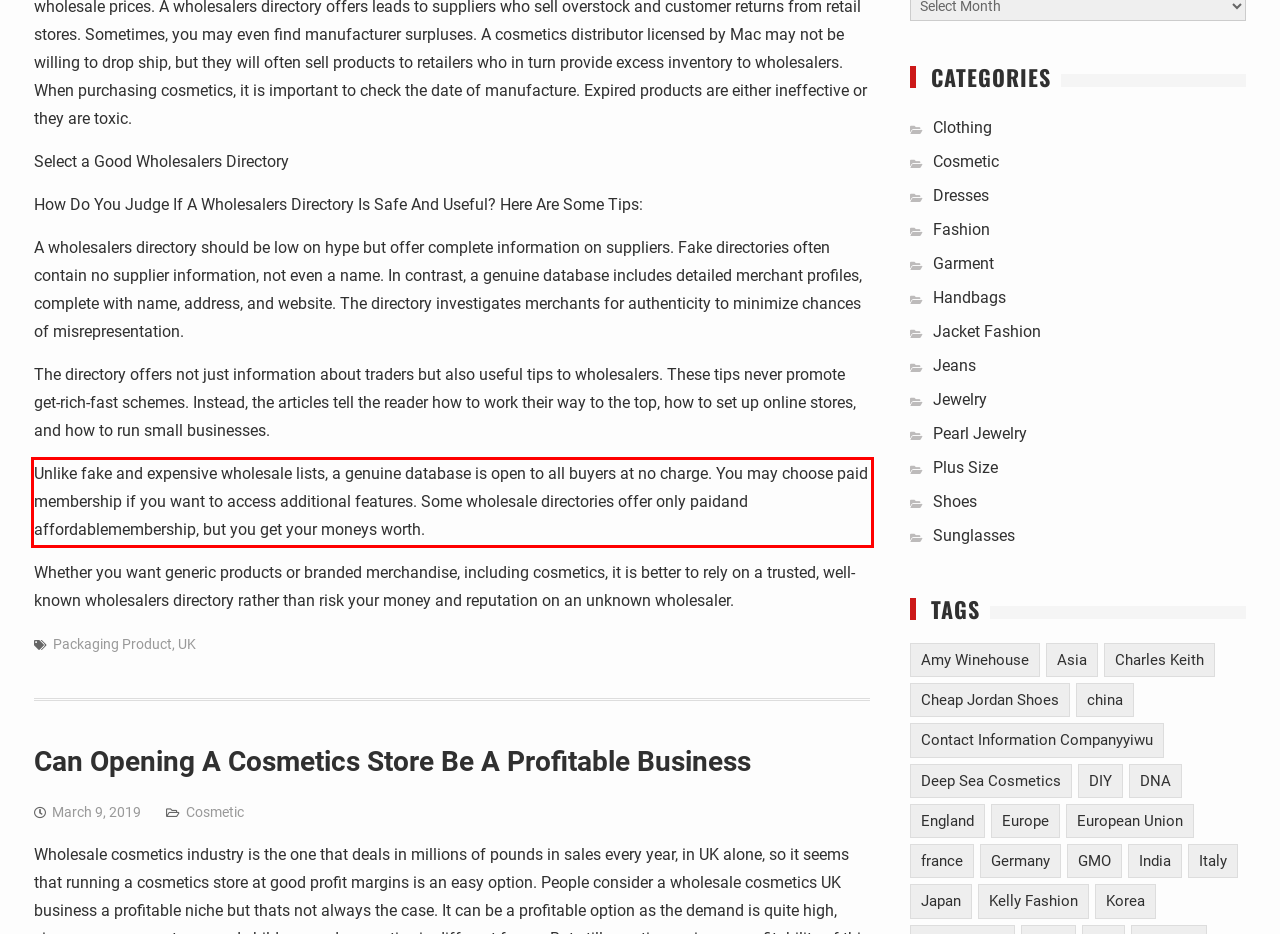Please identify the text within the red rectangular bounding box in the provided webpage screenshot.

Unlike fake and expensive wholesale lists, a genuine database is open to all buyers at no charge. You may choose paid membership if you want to access additional features. Some wholesale directories offer only paidand affordablemembership, but you get your moneys worth.